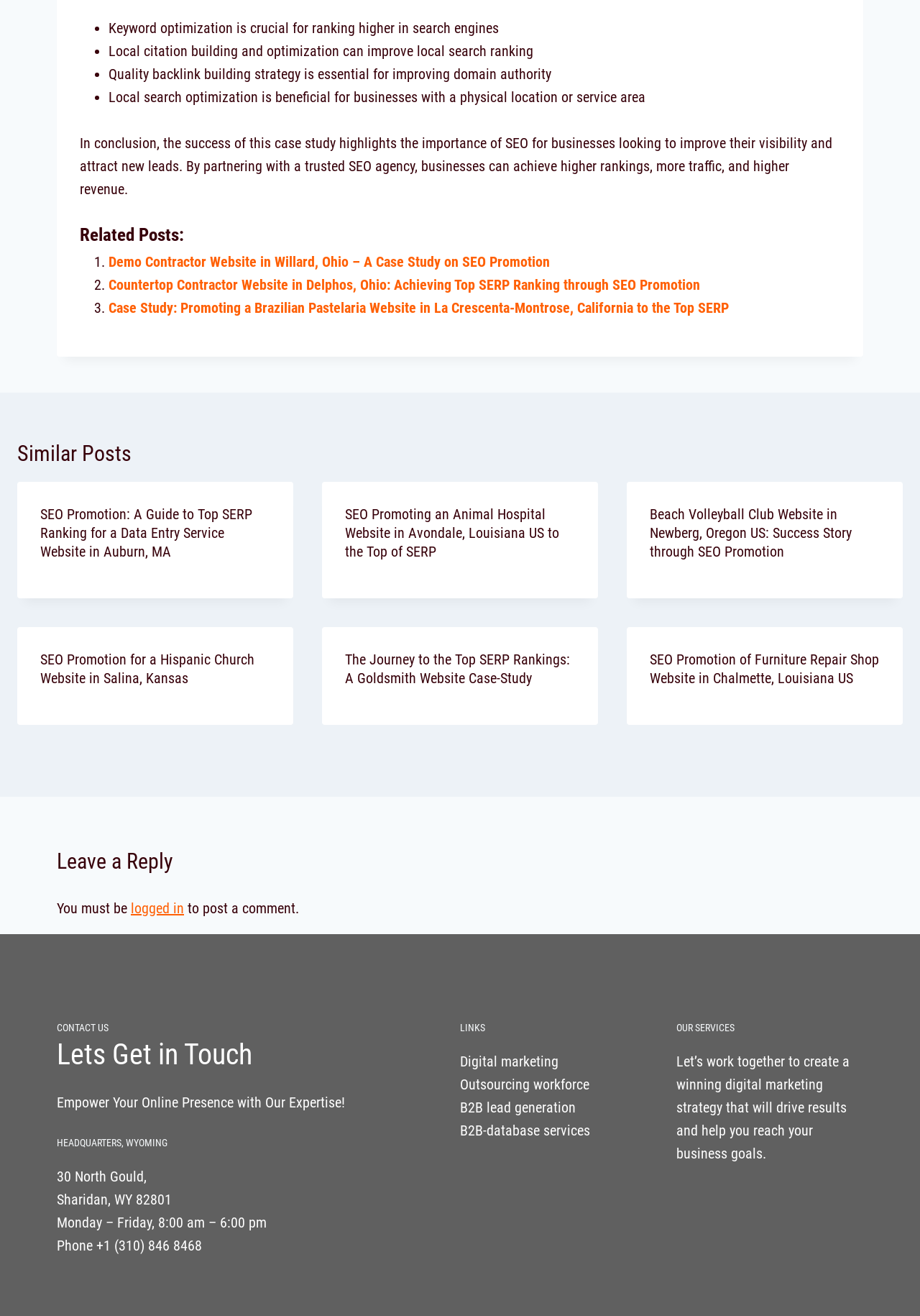What is the topic of the related posts?
Your answer should be a single word or phrase derived from the screenshot.

SEO promotion case studies